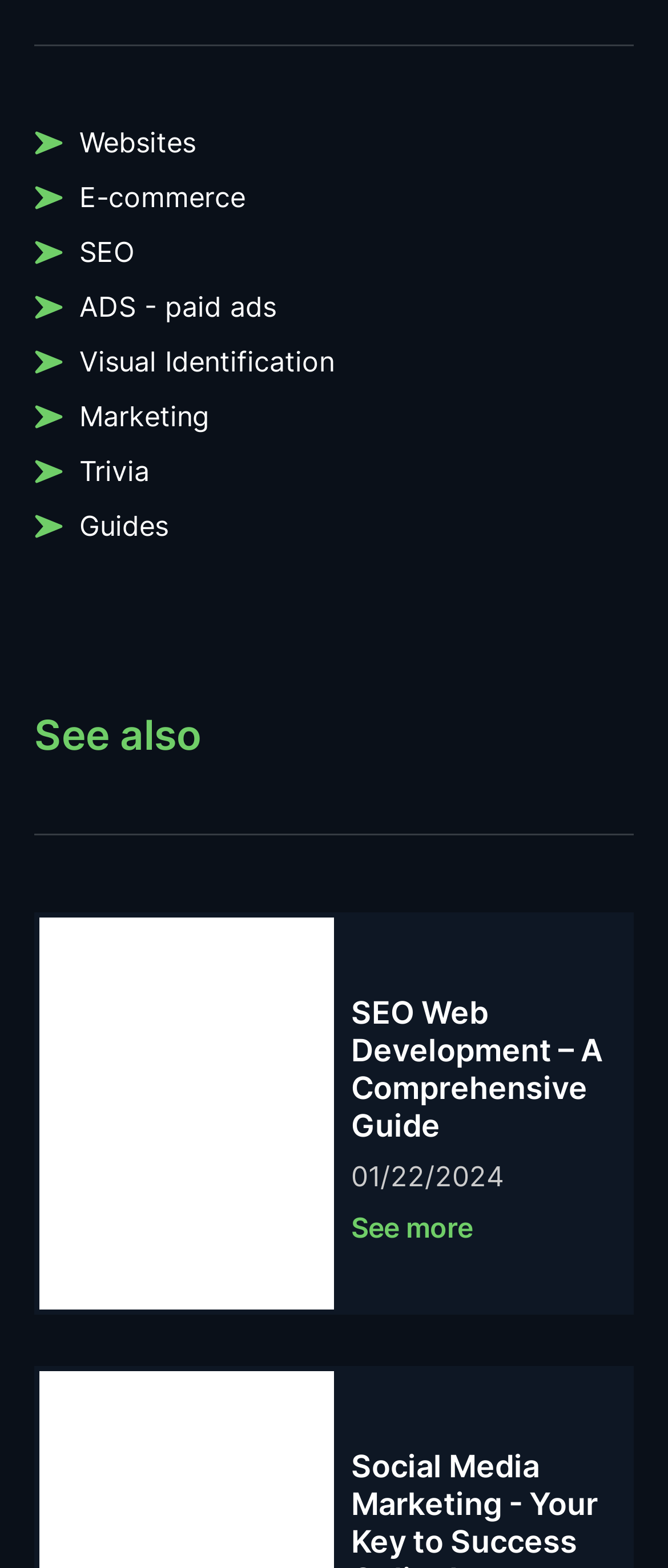How many images are associated with the 'SEO web development' link?
Based on the image, provide your answer in one word or phrase.

1